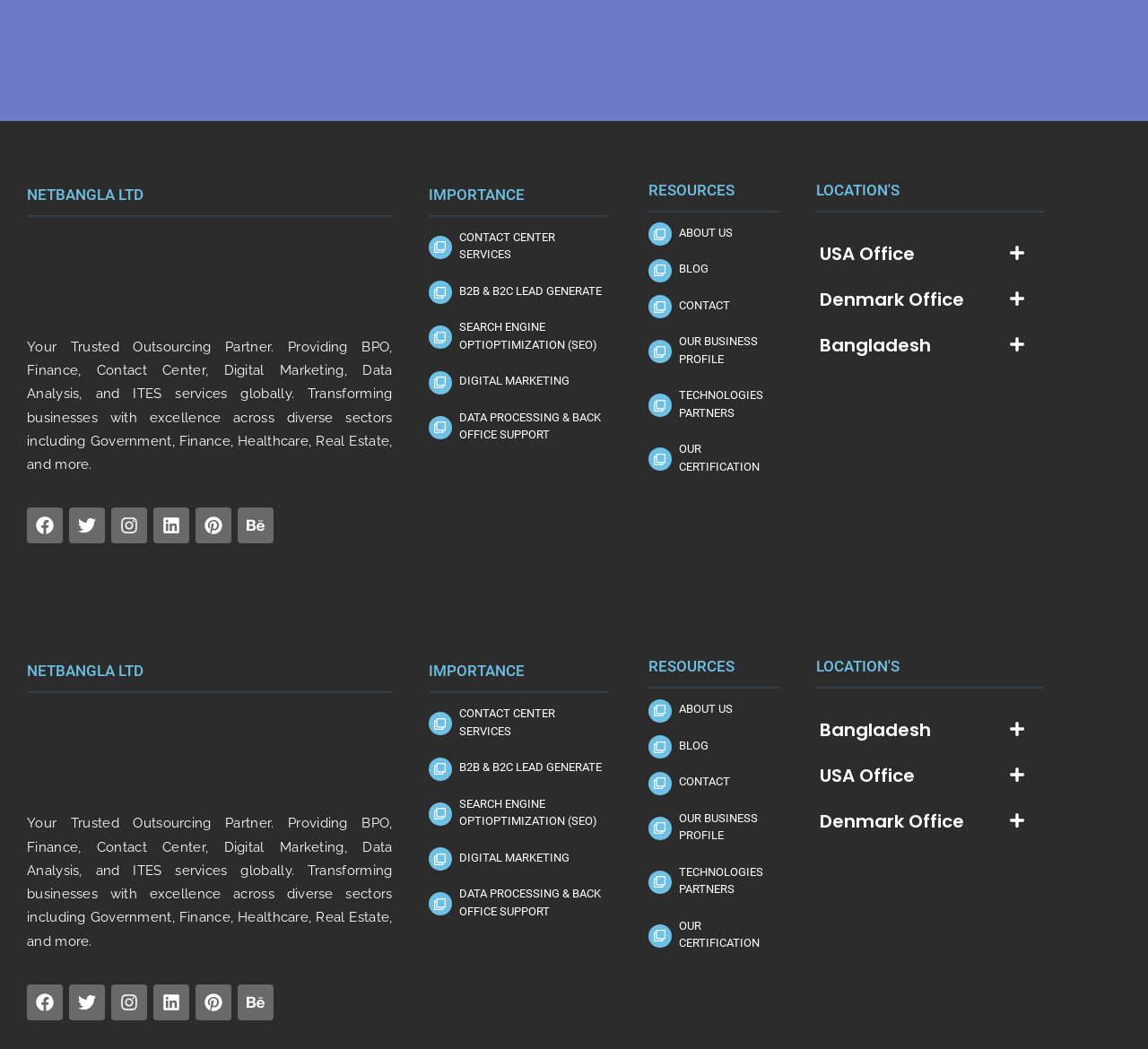Provide your answer in one word or a succinct phrase for the question: 
What is the last service mentioned?

ITES services